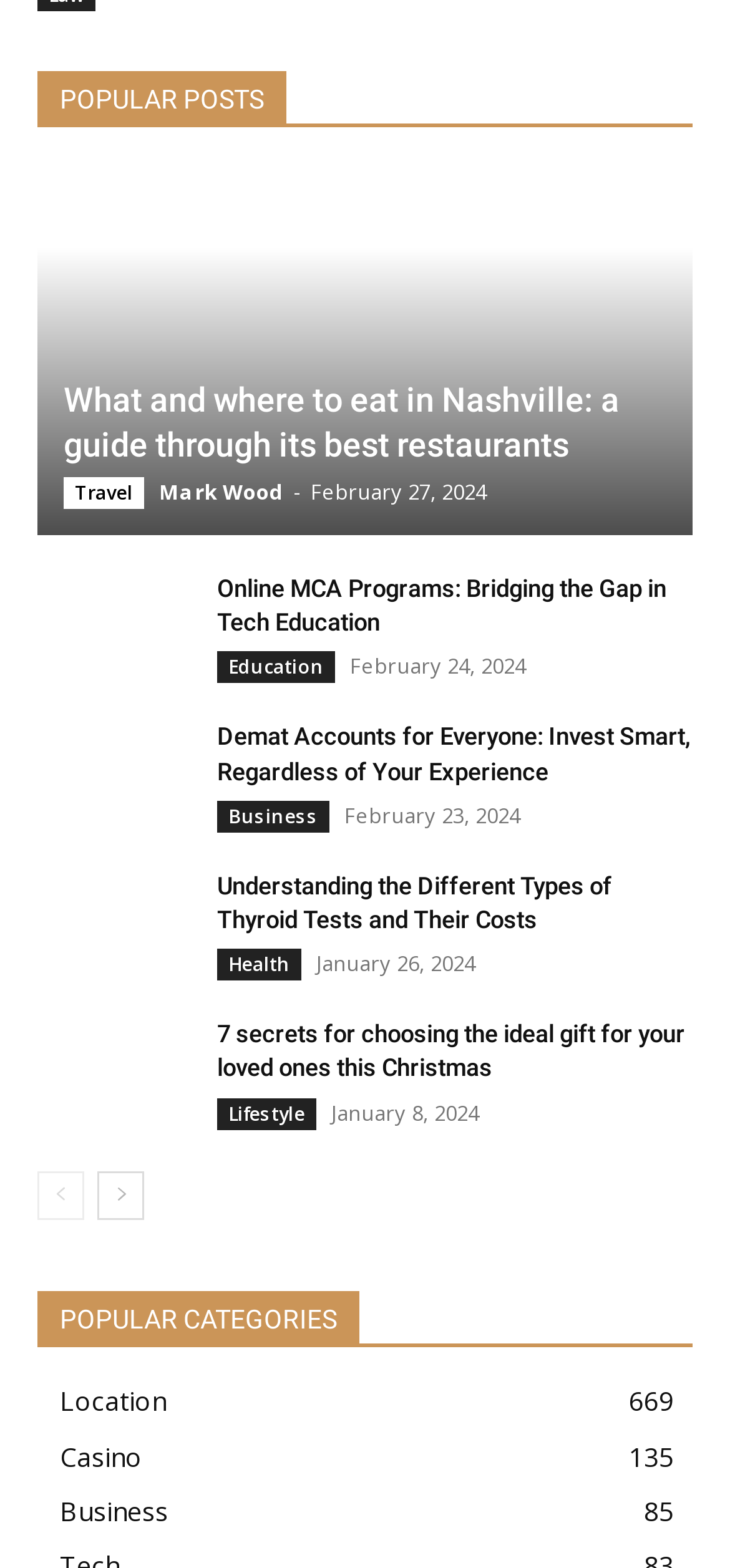What is the date of the post '7 secrets for choosing the ideal gift for your loved ones this Christmas'?
Provide a fully detailed and comprehensive answer to the question.

I found the post '7 secrets for choosing the ideal gift for your loved ones this Christmas' and its corresponding time element with the text 'January 8, 2024'.